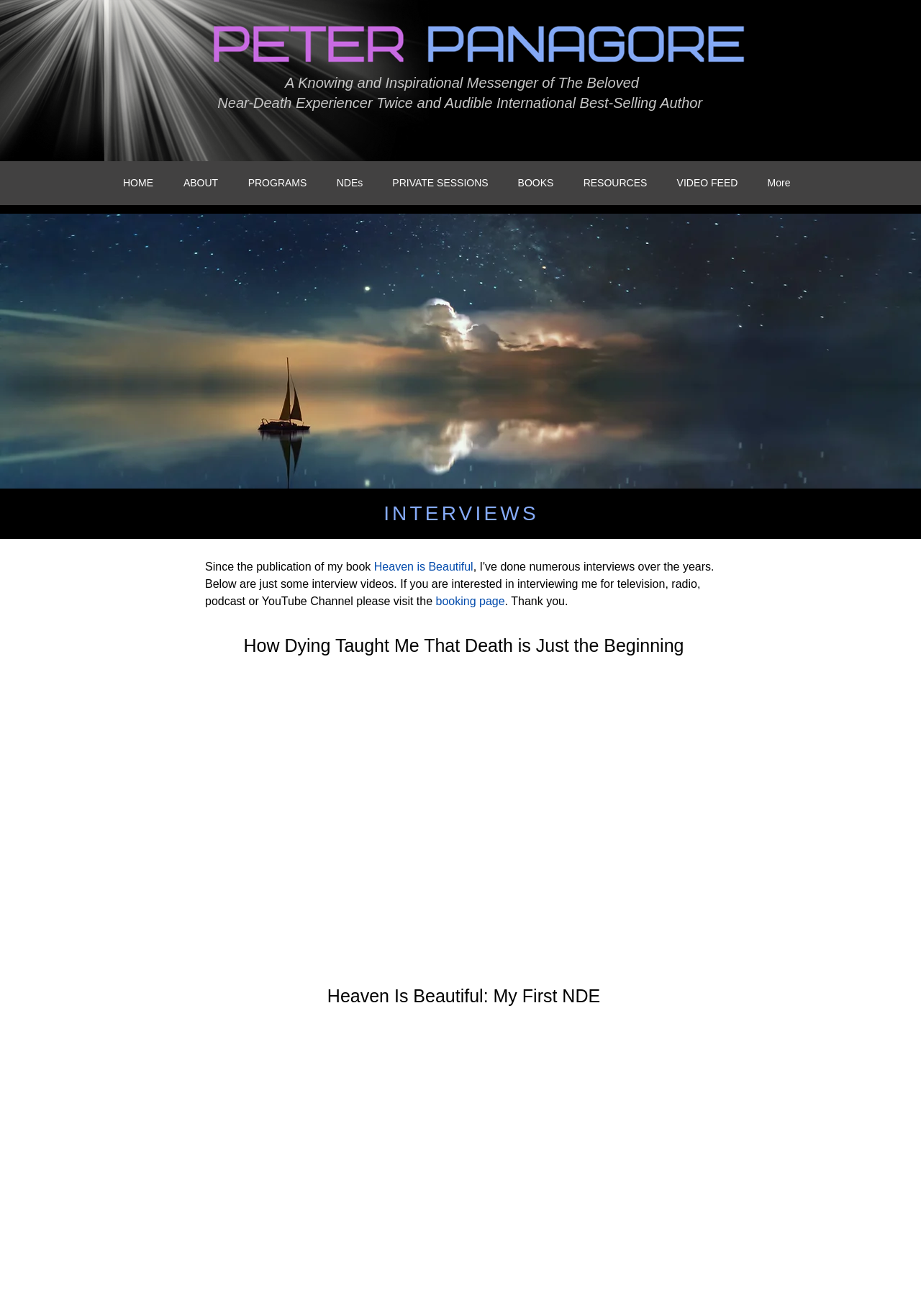Locate the bounding box coordinates of the region to be clicked to comply with the following instruction: "Watch the VIDEO FEED". The coordinates must be four float numbers between 0 and 1, in the form [left, top, right, bottom].

[0.719, 0.125, 0.817, 0.153]